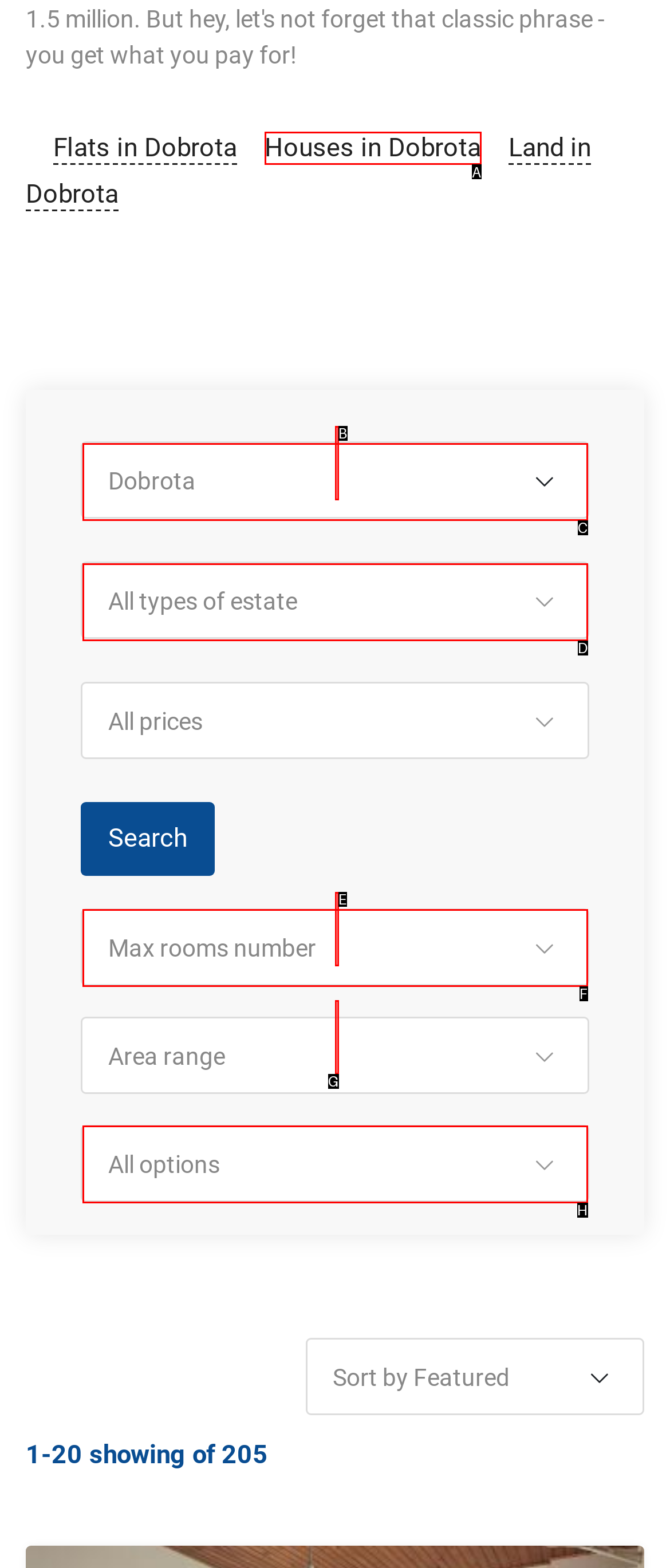From the given choices, which option should you click to complete this task: View houses in Dobrota? Answer with the letter of the correct option.

A